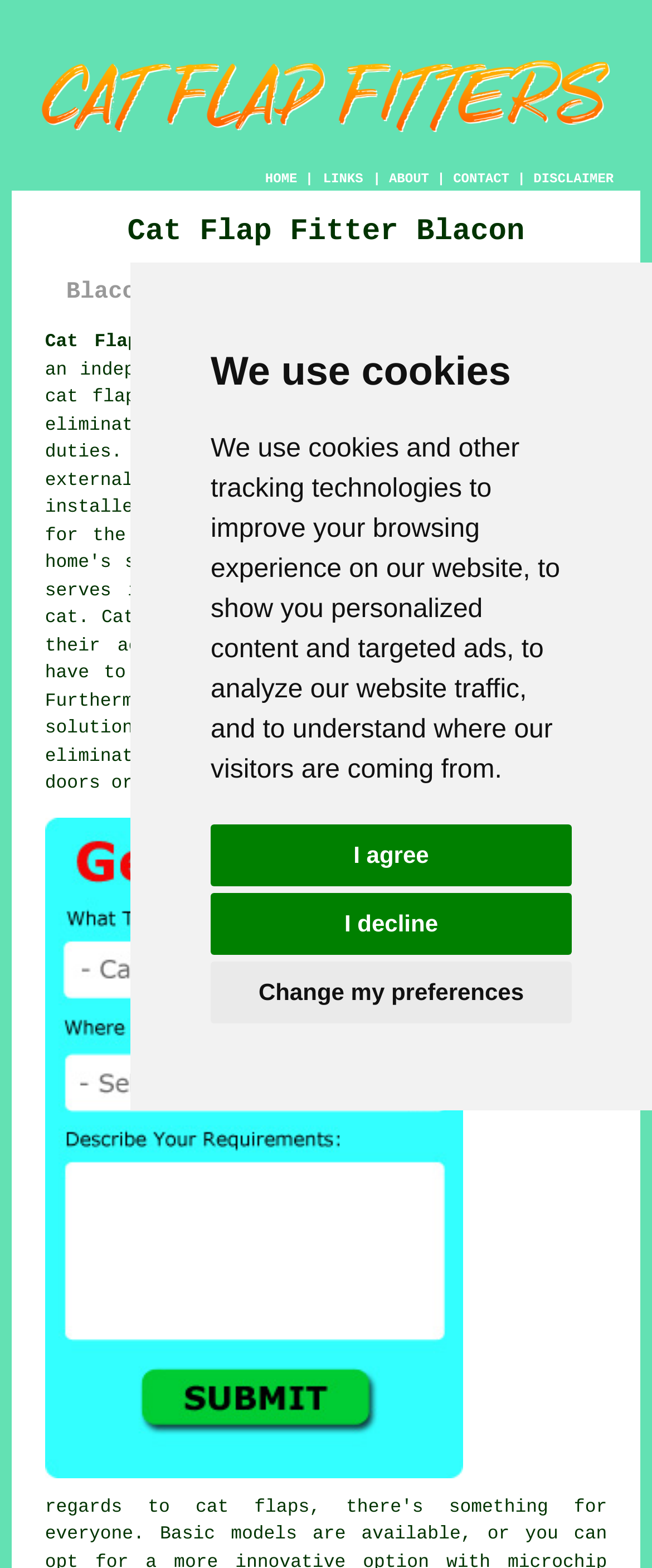Please use the details from the image to answer the following question comprehensively:
What is the main service offered?

Based on the webpage content, the main service offered is cat flap installation, as indicated by the heading 'Blacon Cat Flap Installation & Repair' and the presence of a link 'Cat Flap Fitter Blacon Cheshire (CH1):'.